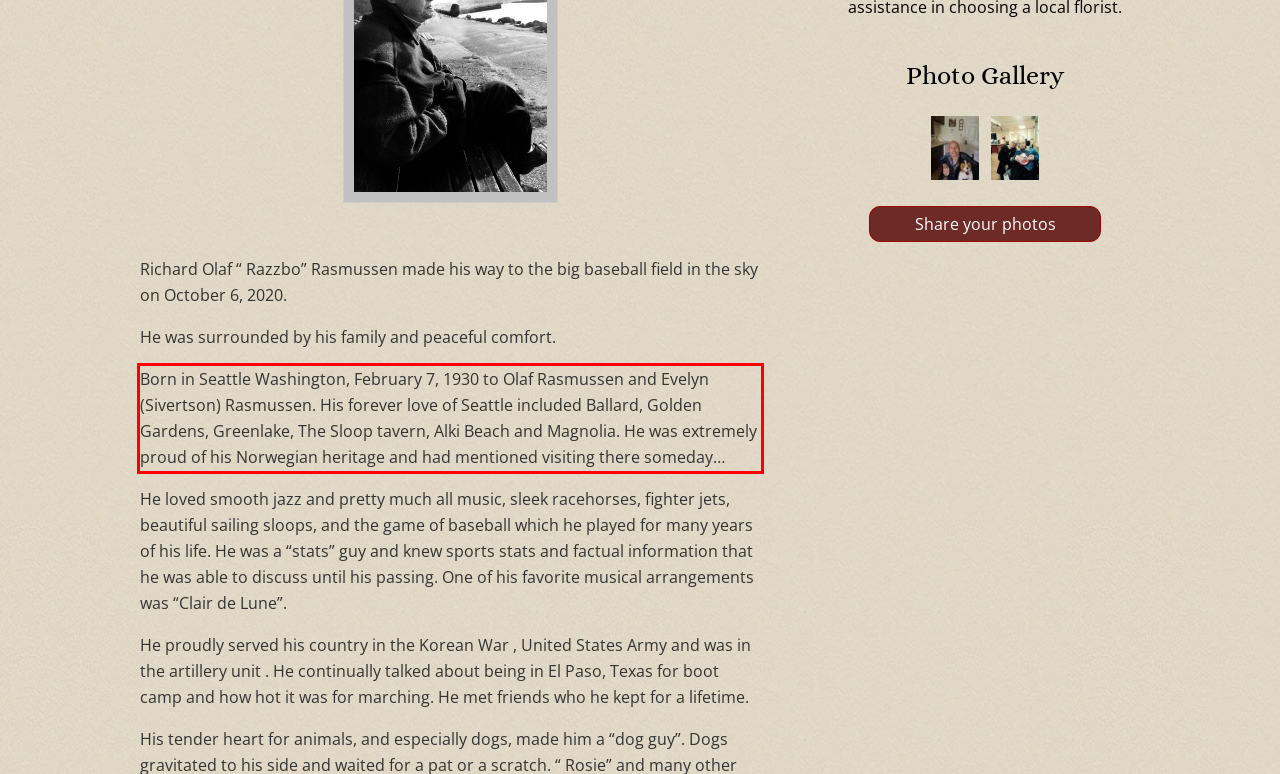Locate the red bounding box in the provided webpage screenshot and use OCR to determine the text content inside it.

Born in Seattle Washington, February 7, 1930 to Olaf Rasmussen and Evelyn (Sivertson) Rasmussen. His forever love of Seattle included Ballard, Golden Gardens, Greenlake, The Sloop tavern, Alki Beach and Magnolia. He was extremely proud of his Norwegian heritage and had mentioned visiting there someday…